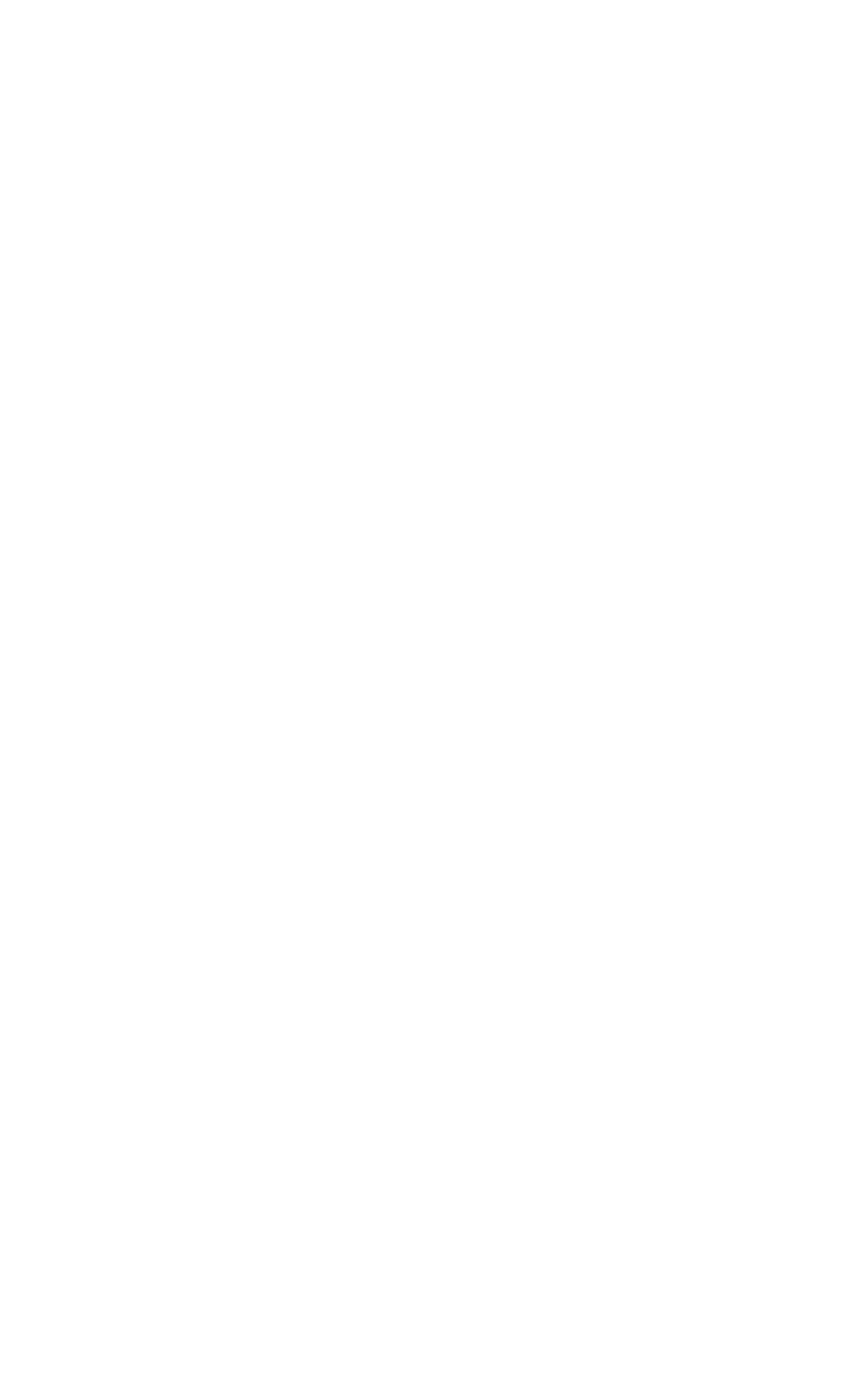Please determine the bounding box coordinates for the UI element described here. Use the format (top-left x, top-left y, bottom-right x, bottom-right y) with values bounded between 0 and 1: ADA Compliance

[0.145, 0.613, 0.949, 0.672]